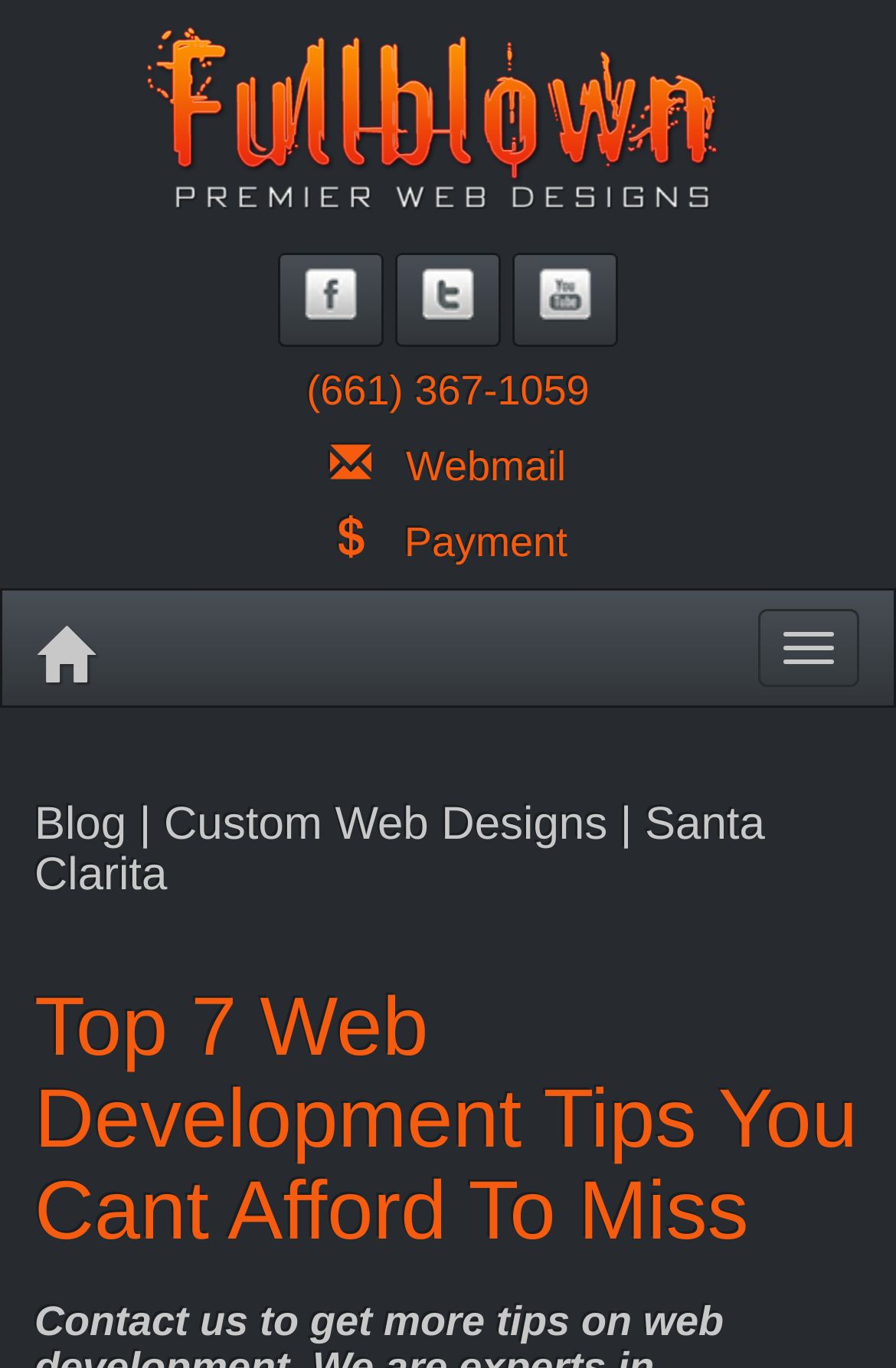Extract the primary header of the webpage and generate its text.

Top 7 Web Development Tips You Cant Afford To Miss